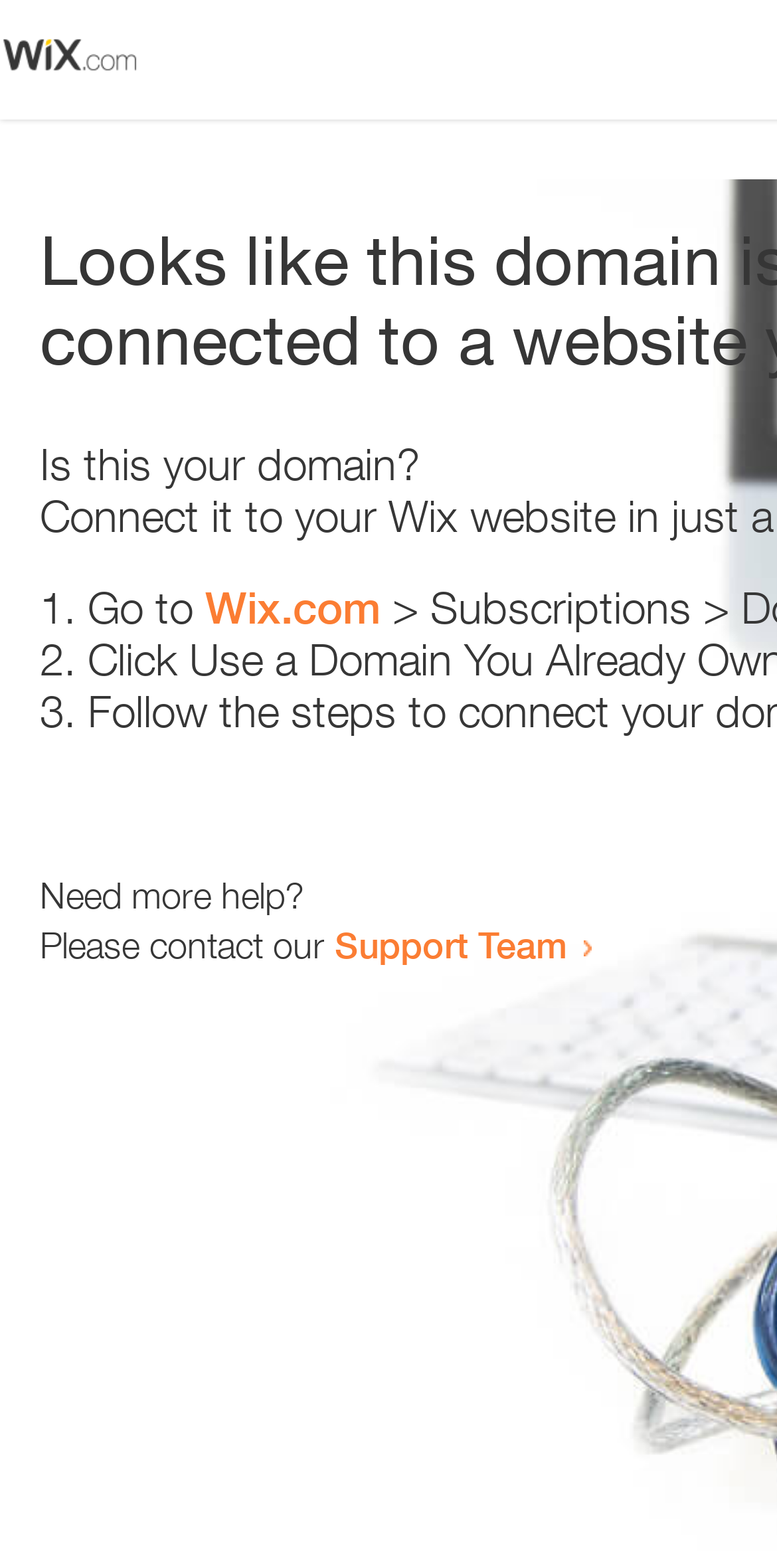What is the domain being referred to?
Provide a detailed answer to the question using information from the image.

The webpage contains a link 'Wix.com' which suggests that the domain being referred to is Wix.com. This can be inferred from the context of the sentence 'Go to Wix.com'.